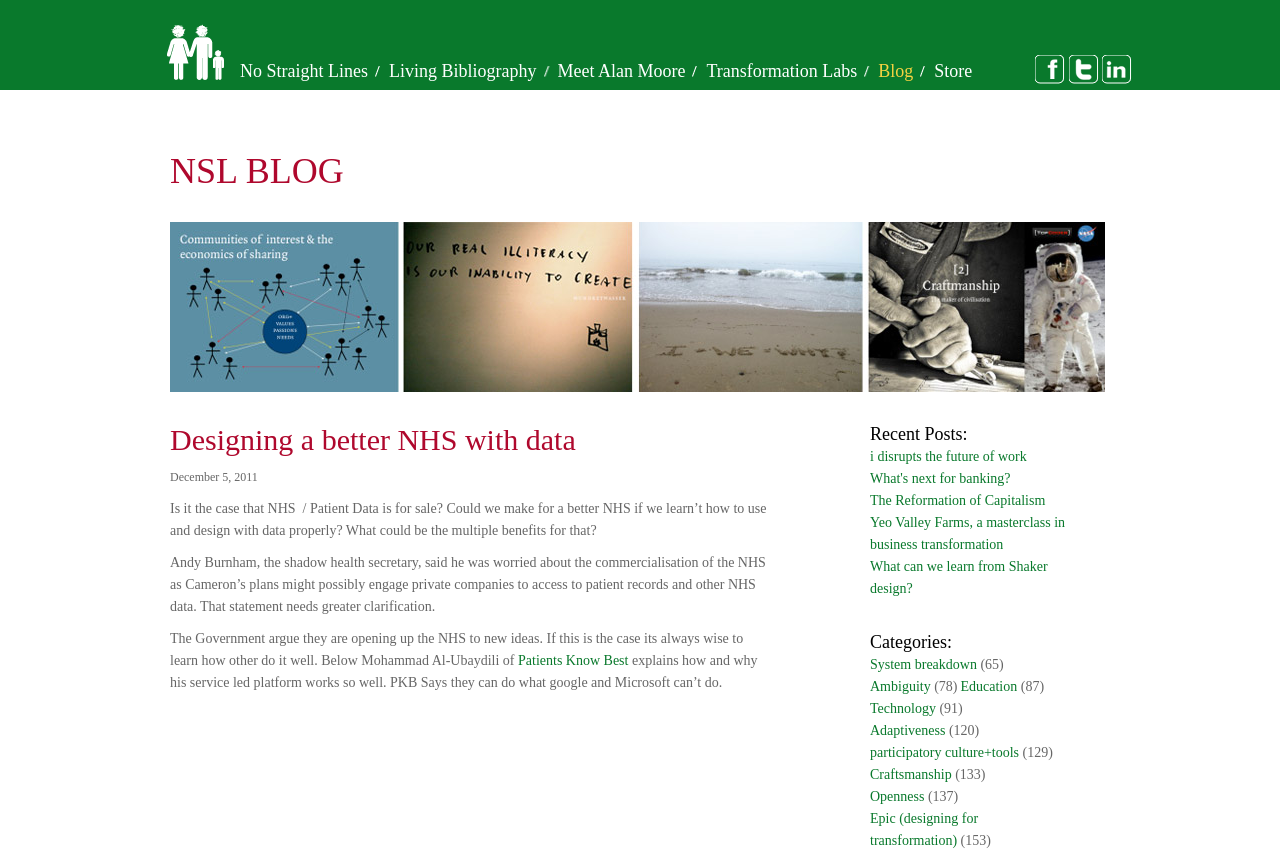What is the name of the service led platform mentioned in the article?
Based on the visual information, provide a detailed and comprehensive answer.

I found the answer by reading the article text which mentions 'Mohammad Al-Ubaydili of Patients Know Best' explaining how and why his service led platform works so well.